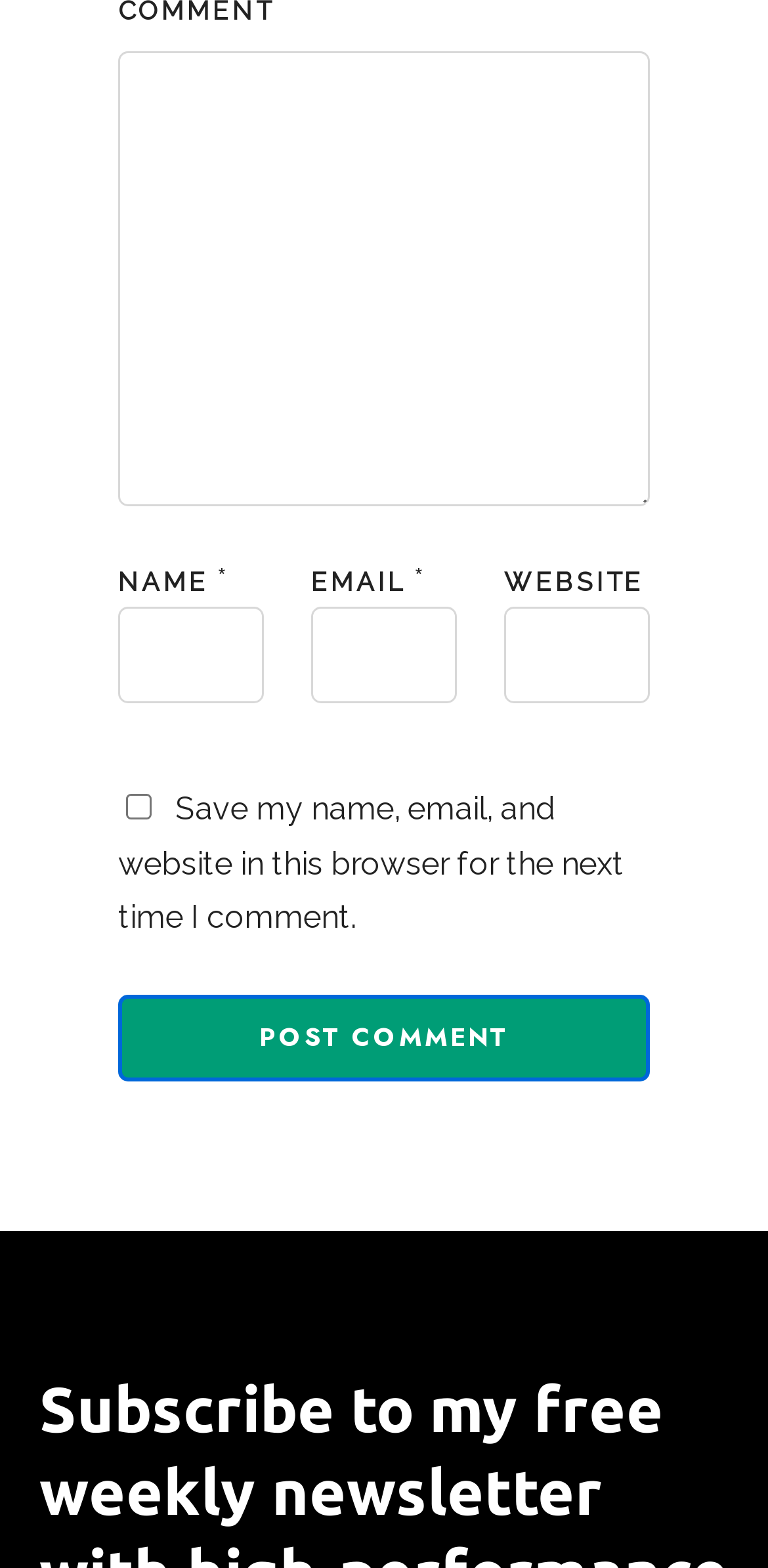Locate the bounding box of the UI element defined by this description: "Bsg". The coordinates should be given as four float numbers between 0 and 1, formatted as [left, top, right, bottom].

None